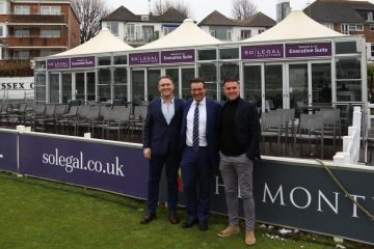Provide a brief response to the question using a single word or phrase: 
Is the event or gathering a casual affair?

No